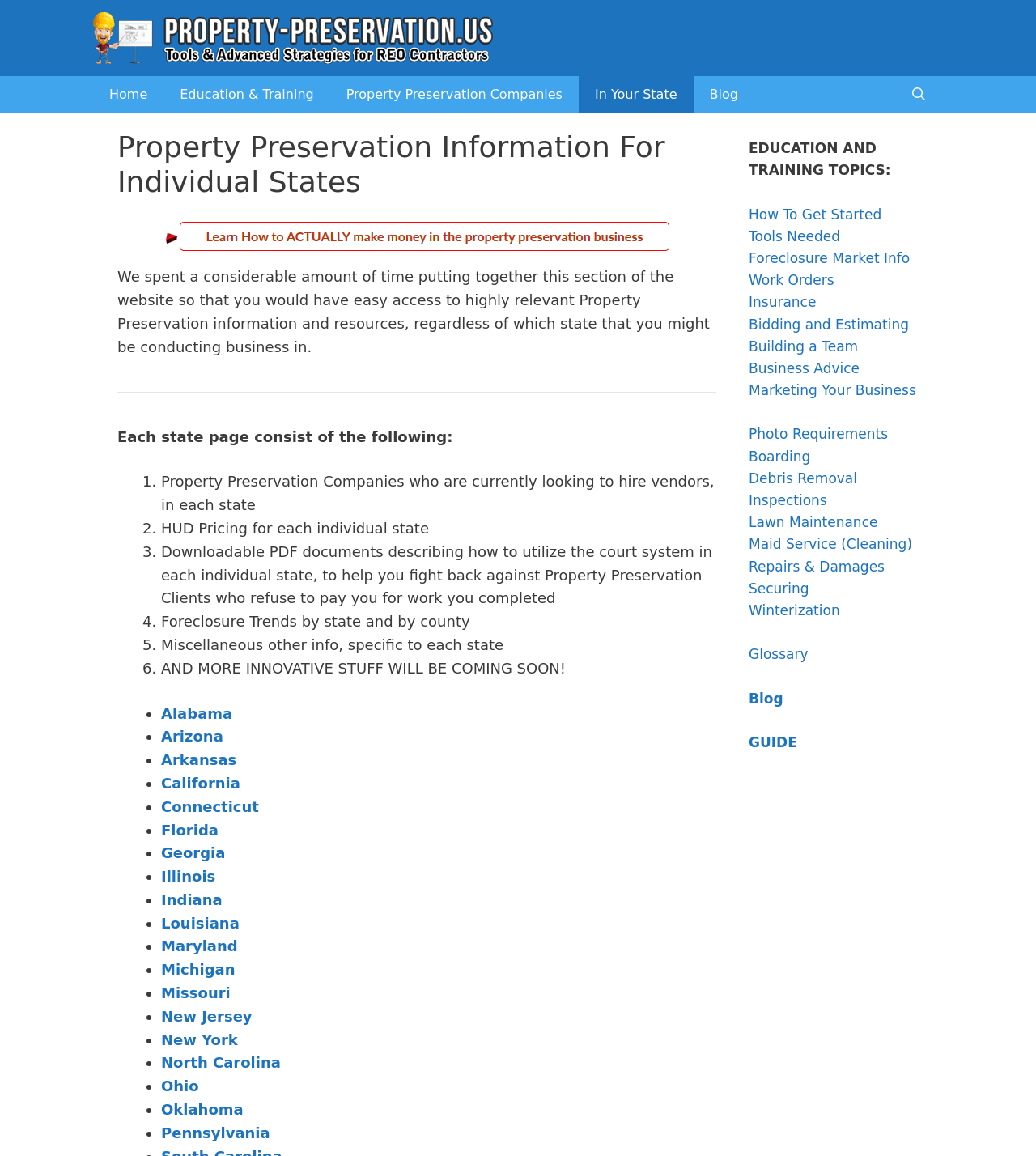Predict the bounding box coordinates for the UI element described as: "Debris Removal". The coordinates should be four float numbers between 0 and 1, presented as [left, top, right, bottom].

[0.723, 0.407, 0.827, 0.421]